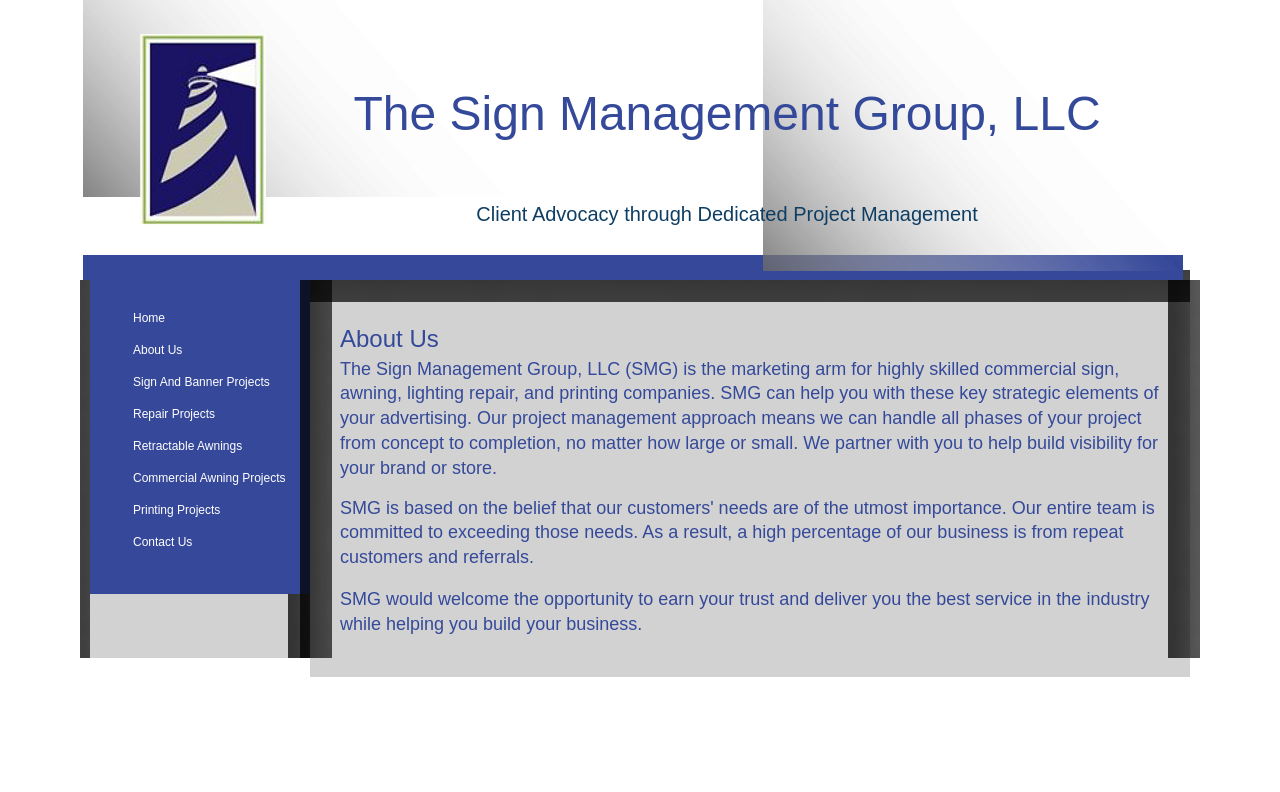Identify the bounding box coordinates of the clickable region required to complete the instruction: "view about us". The coordinates should be given as four float numbers within the range of 0 and 1, i.e., [left, top, right, bottom].

[0.266, 0.392, 0.91, 0.452]